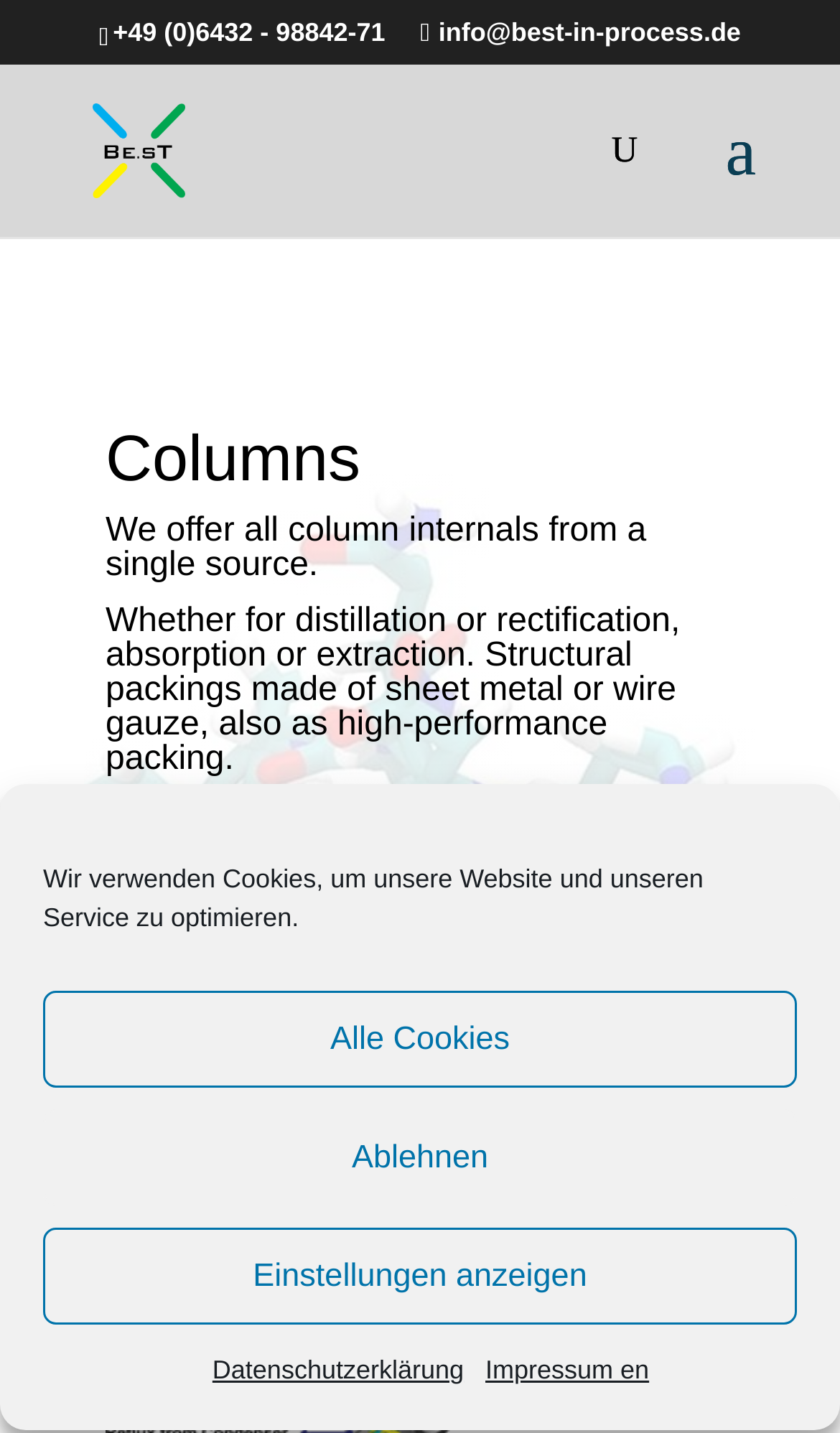Use a single word or phrase to answer the following:
What is the purpose of the company's products?

Distillation, rectification, absorption, extraction